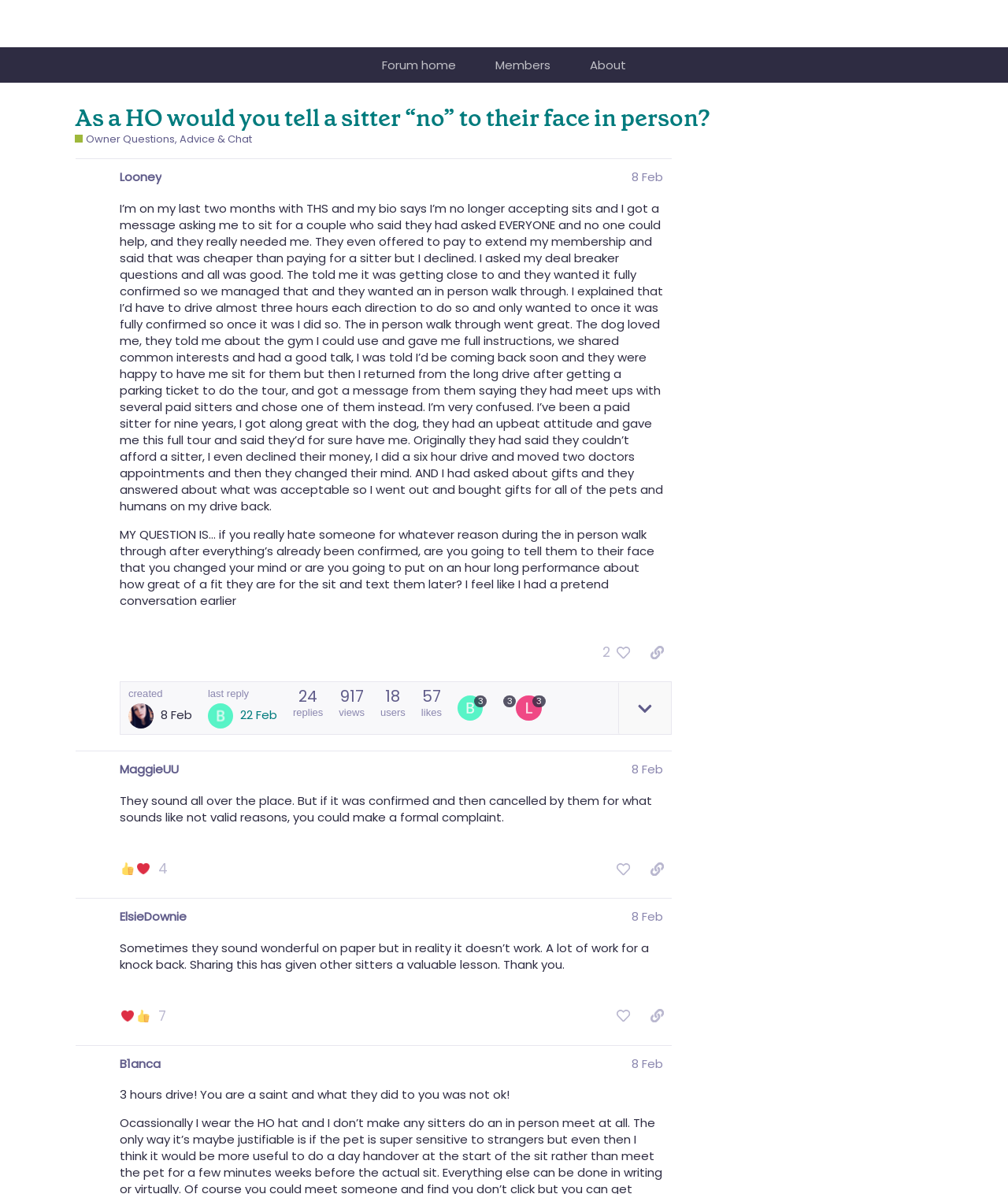Please pinpoint the bounding box coordinates for the region I should click to adhere to this instruction: "Log in to the forum".

[0.795, 0.01, 0.853, 0.032]